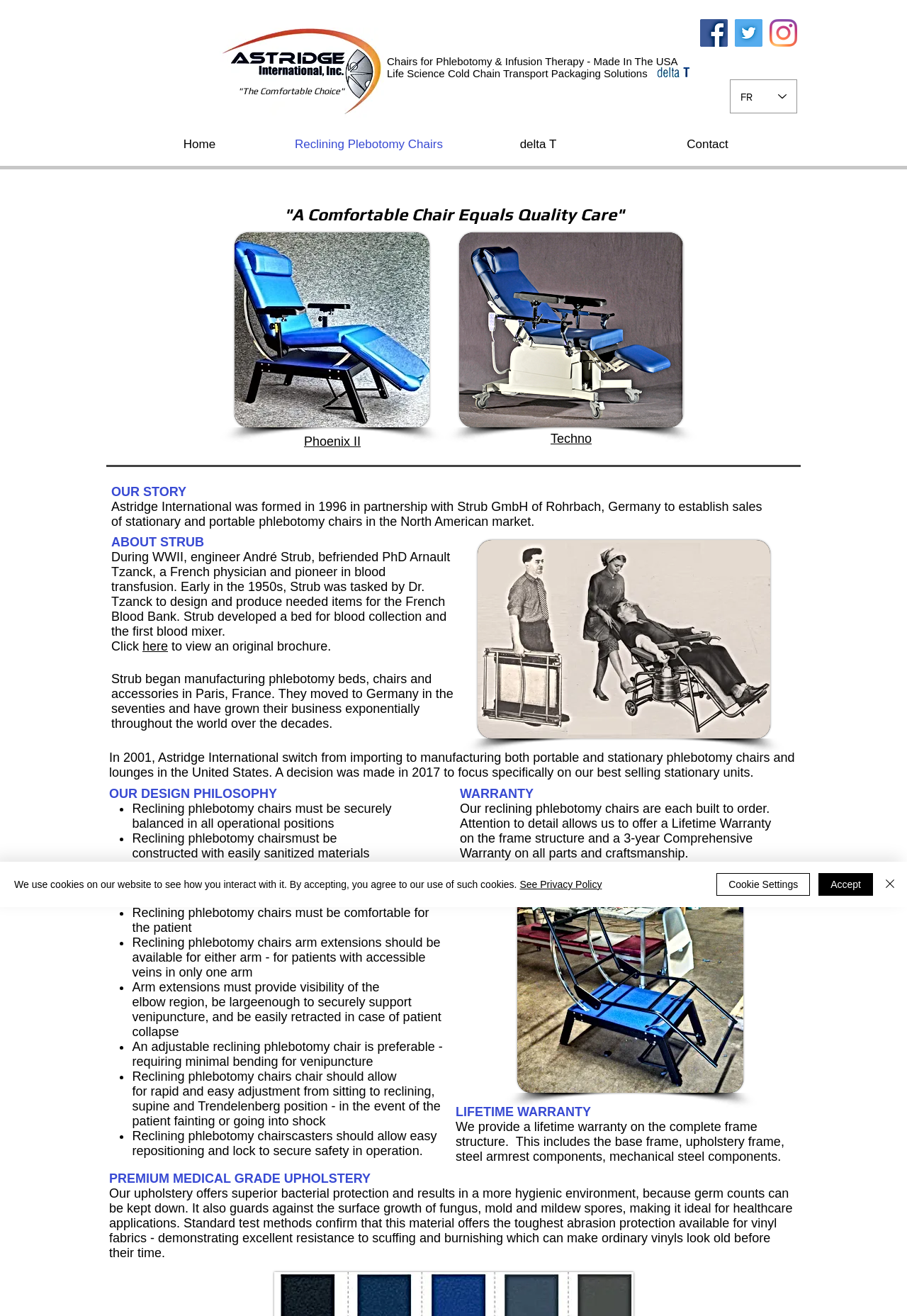What is the purpose of the arm extensions in Astridge International's reclining phlebotomy chairs?
Please provide a comprehensive answer to the question based on the webpage screenshot.

The webpage mentions that the arm extensions in Astridge International's reclining phlebotomy chairs are designed to provide visibility of the elbow region, securely support venipuncture, and be easily retracted in case of patient collapse, specifically for patients with accessible veins in only one arm.